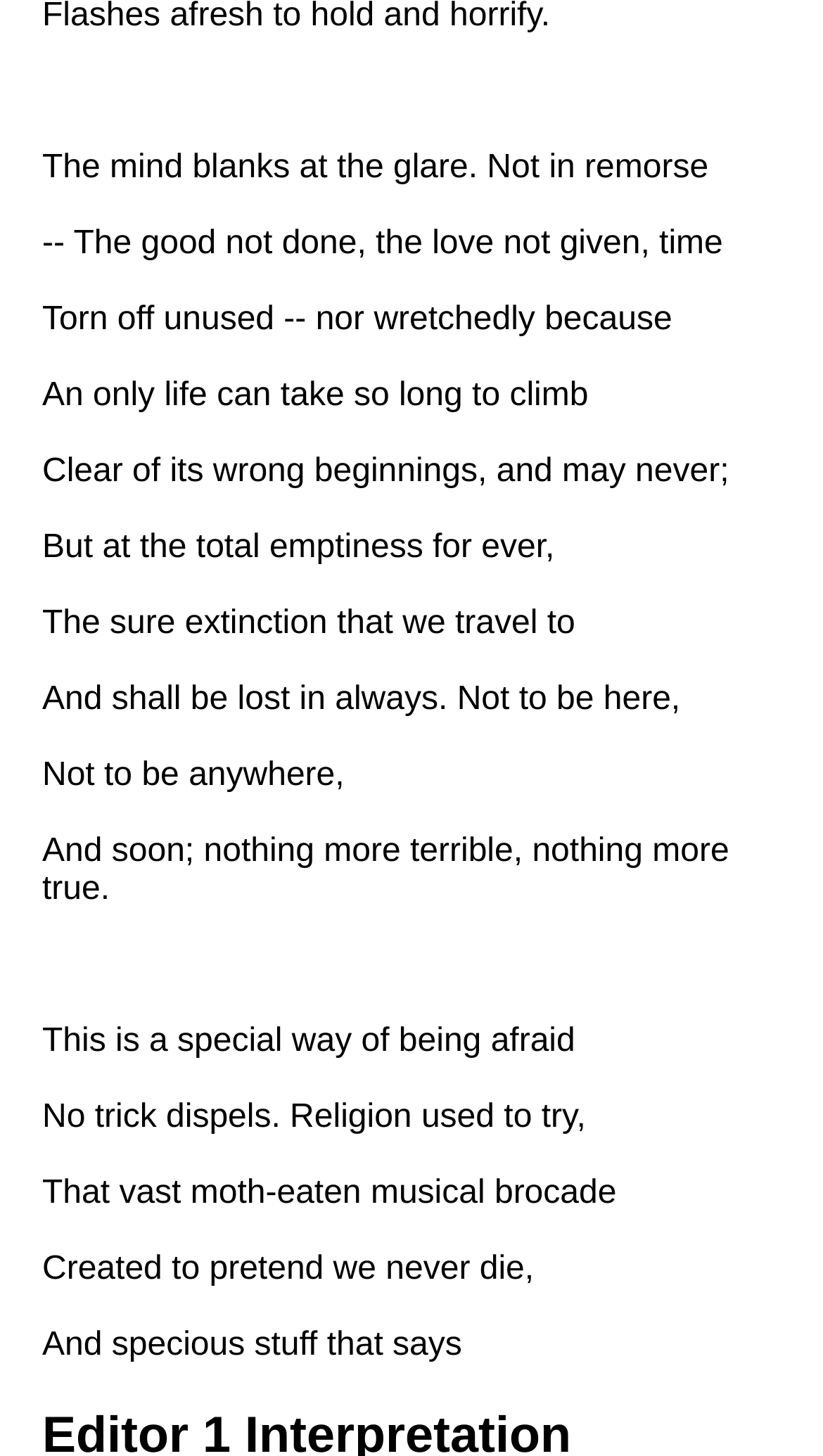Please identify the bounding box coordinates for the region that you need to click to follow this instruction: "Read analysis of Annabel Lee by Edgar Allan Poe".

[0.038, 0.051, 0.615, 0.126]